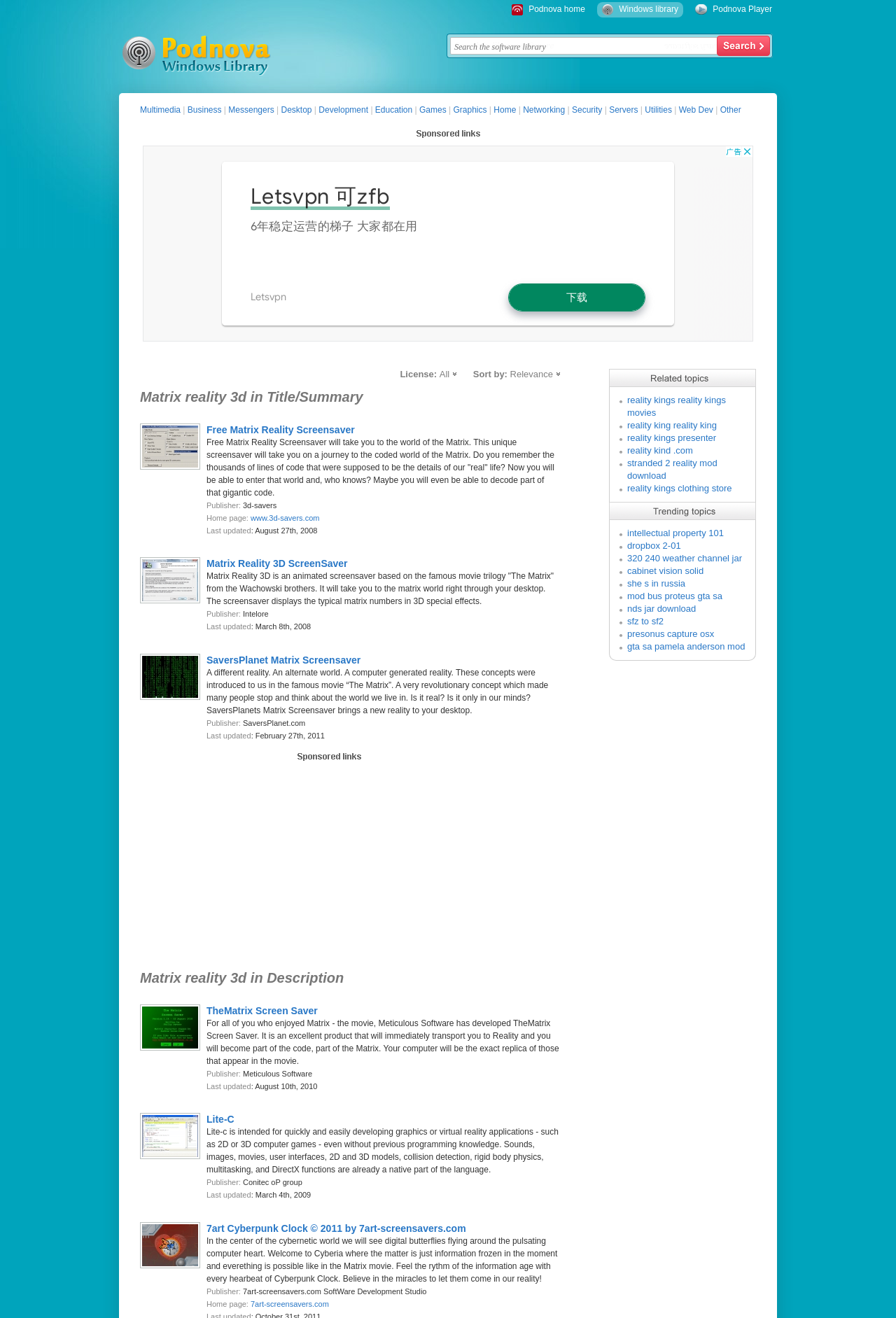What is the text of the first link on the webpage?
Using the visual information, respond with a single word or phrase.

Podnova Player